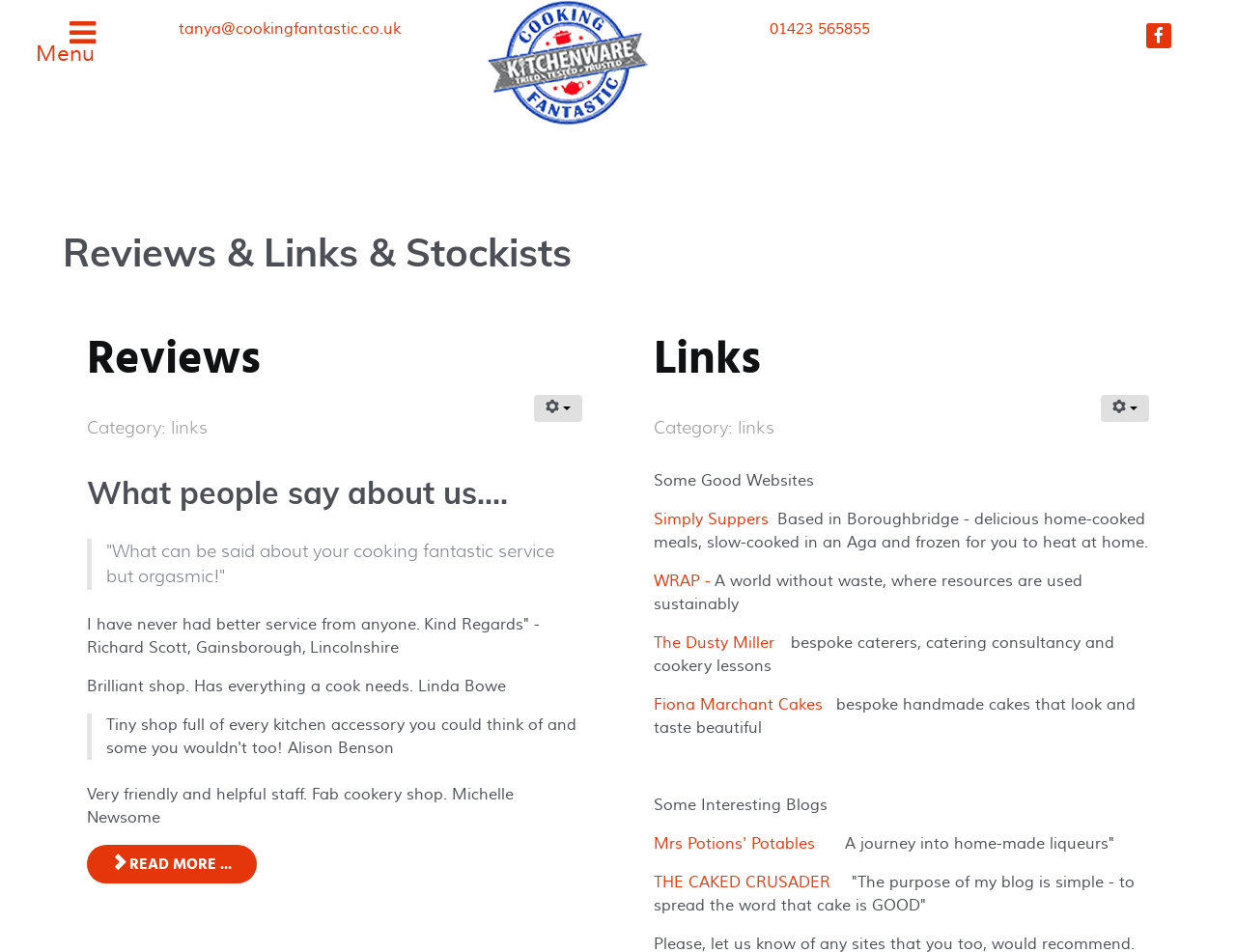Locate the bounding box coordinates of the clickable area needed to fulfill the instruction: "Check out the Cooking Fantastic link".

[0.394, 0.049, 0.525, 0.08]